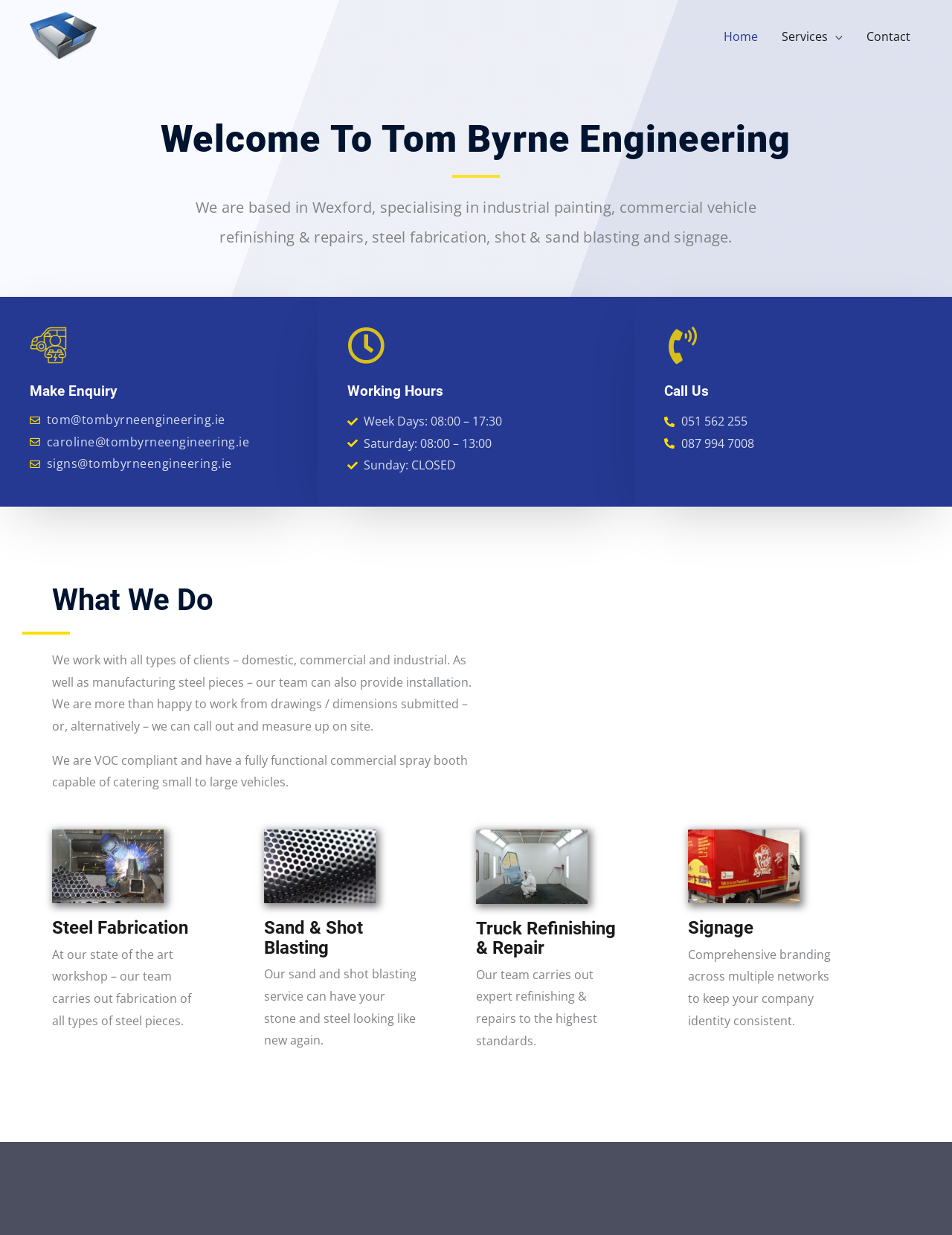Summarize the webpage in an elaborate manner.

The webpage is about Tom Byrne Engineering, a company that specializes in industrial painting, commercial vehicle refinishing and repairs, steel fabrication, shot and sand blasting, and signage. 

At the top left of the page, there is a logo image and a link to the company's name, "Tom Byrne Engineering". On the top right, there is a navigation menu with links to "Home", "Services", and "Contact". 

Below the navigation menu, there is a heading that welcomes visitors to Tom Byrne Engineering, followed by a brief description of the company's services and location. To the left of this description, there is a small image. 

Underneath, there are three columns of contact information, including email addresses and phone numbers. The first column is headed "Make Enquiry", the second is headed "Working Hours", and the third is headed "Call Us". 

Further down the page, there is a section headed "What We Do", which describes the company's services in more detail. This section is divided into five subheadings: "Steel Fabrication", "Sand & Shot Blasting", "Truck Refinishing & Repair", and "Signage". Each subheading is accompanied by a brief description of the service. There are also four links scattered throughout this section, but their purposes are not clear.